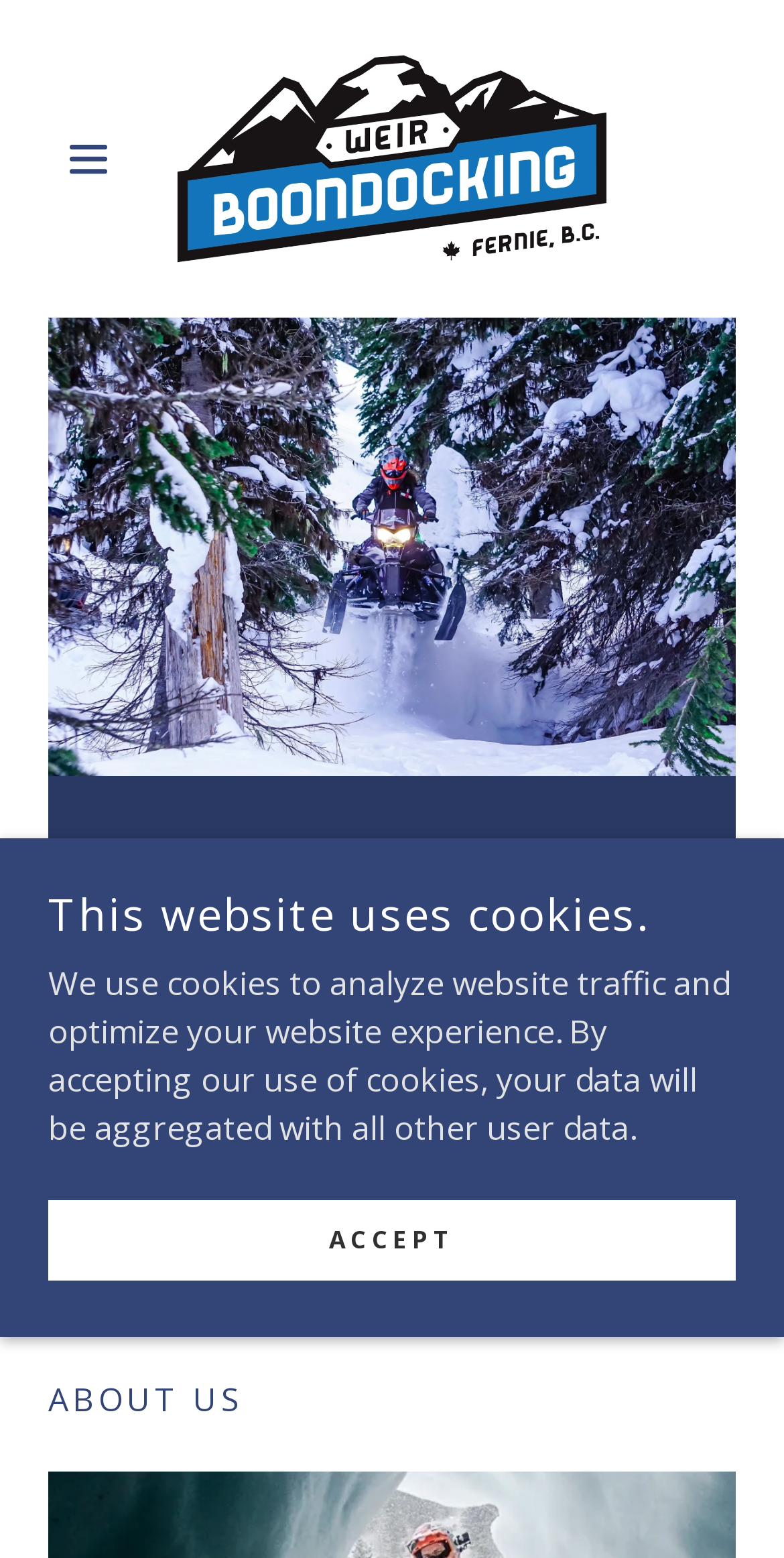Use a single word or phrase to answer the question:
What is the purpose of the hamburger icon?

Site Navigation